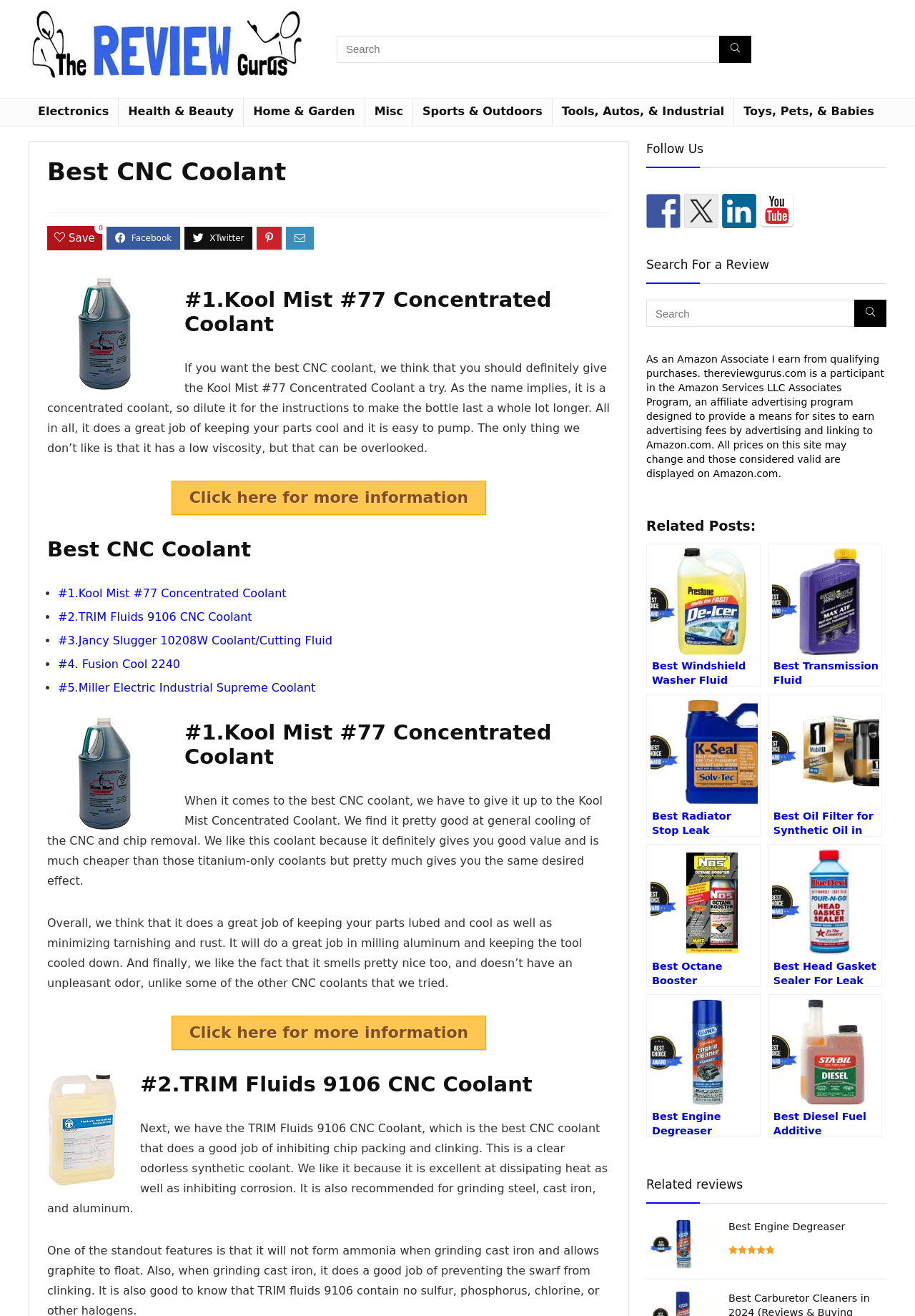Locate the UI element described as follows: "#3.Jancy Slugger 10208W Coolant/Cutting Fluid". Return the bounding box coordinates as four float numbers between 0 and 1 in the order [left, top, right, bottom].

[0.063, 0.481, 0.363, 0.492]